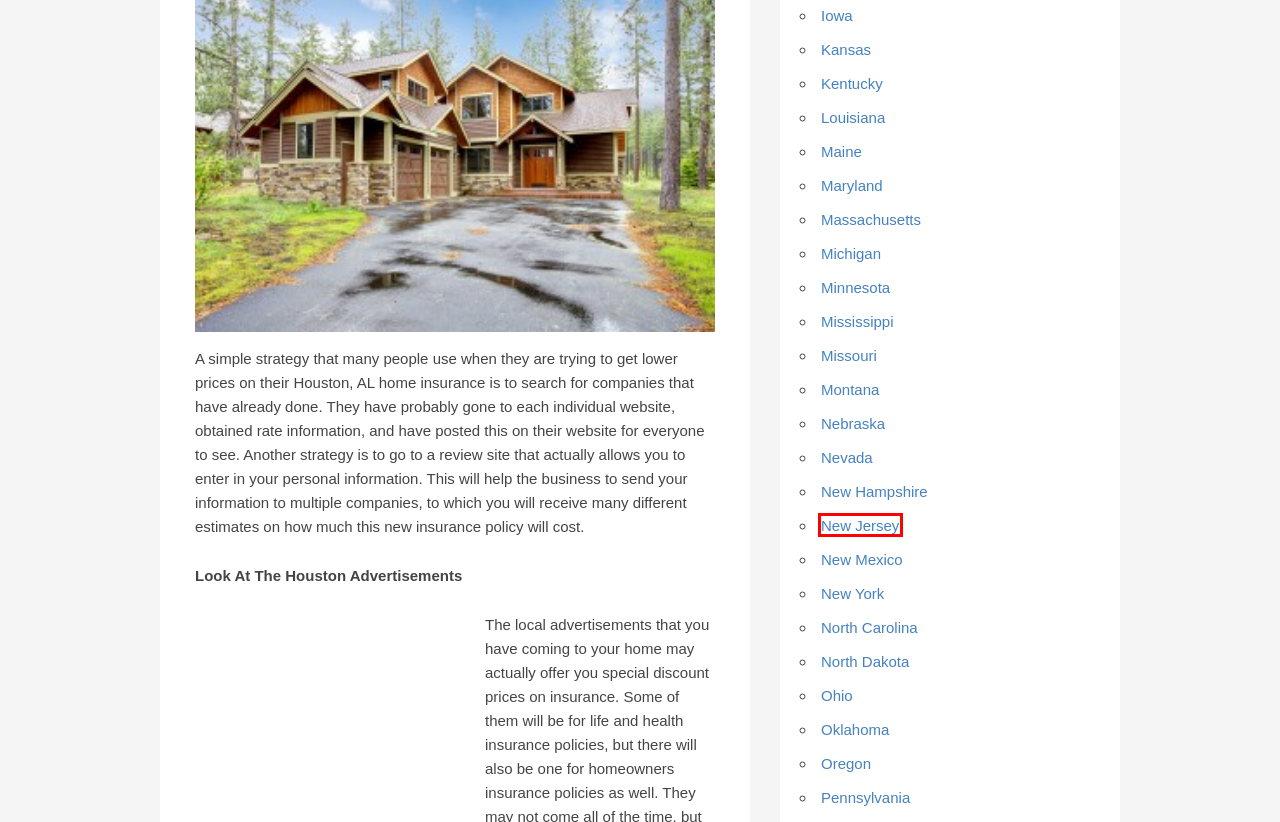Review the webpage screenshot and focus on the UI element within the red bounding box. Select the best-matching webpage description for the new webpage that follows after clicking the highlighted element. Here are the candidates:
A. New Jersey |  Home Insurance Rates Online
B. Oregon |  Home Insurance Rates Online
C. Louisiana |  Home Insurance Rates Online
D. Massachusetts |  Home Insurance Rates Online
E. Montana |  Home Insurance Rates Online
F. Maryland |  Home Insurance Rates Online
G. New York |  Home Insurance Rates Online
H. North Carolina |  Home Insurance Rates Online

A